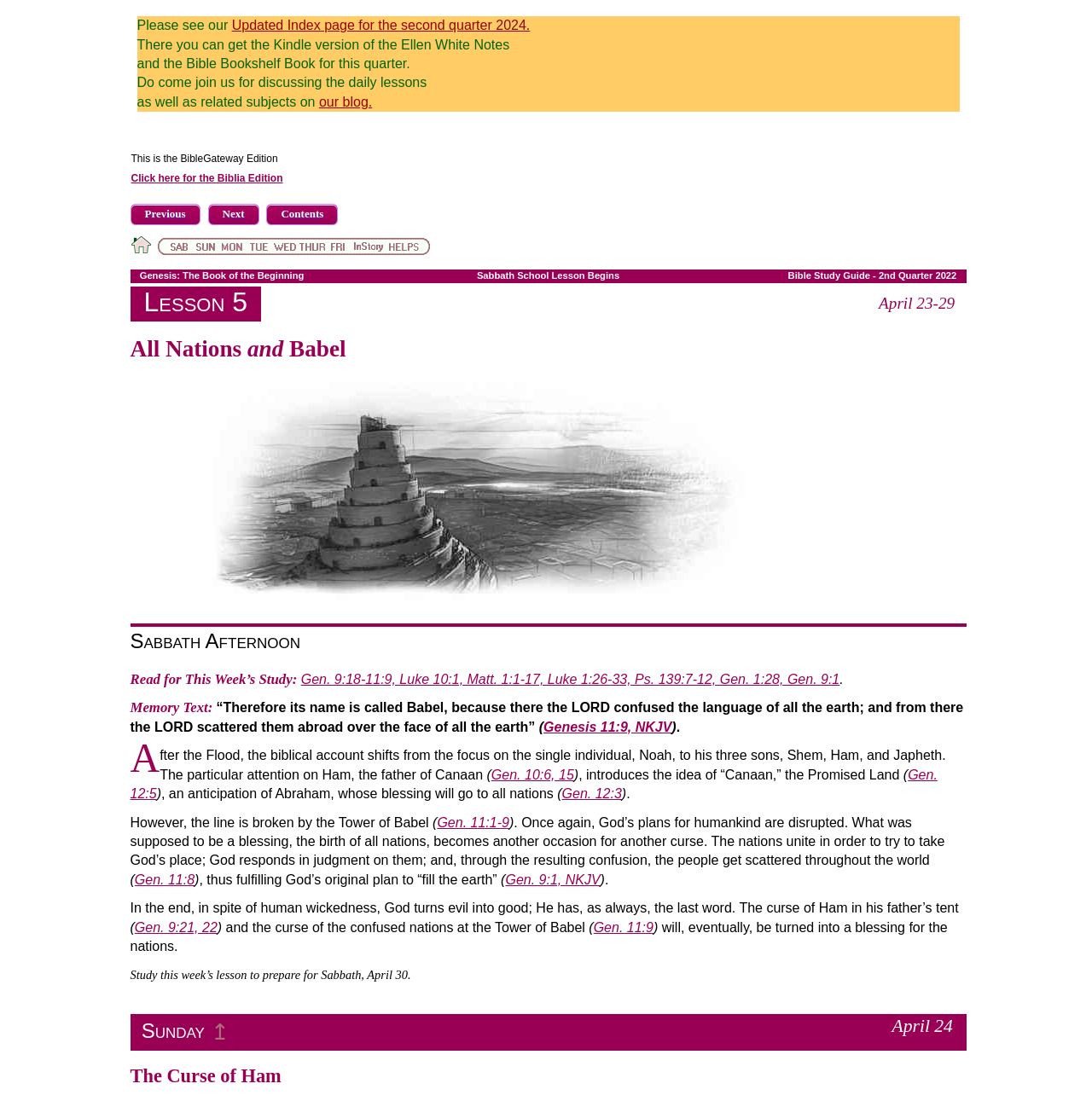Answer this question in one word or a short phrase: What is the date range for this week's study?

April 23-29